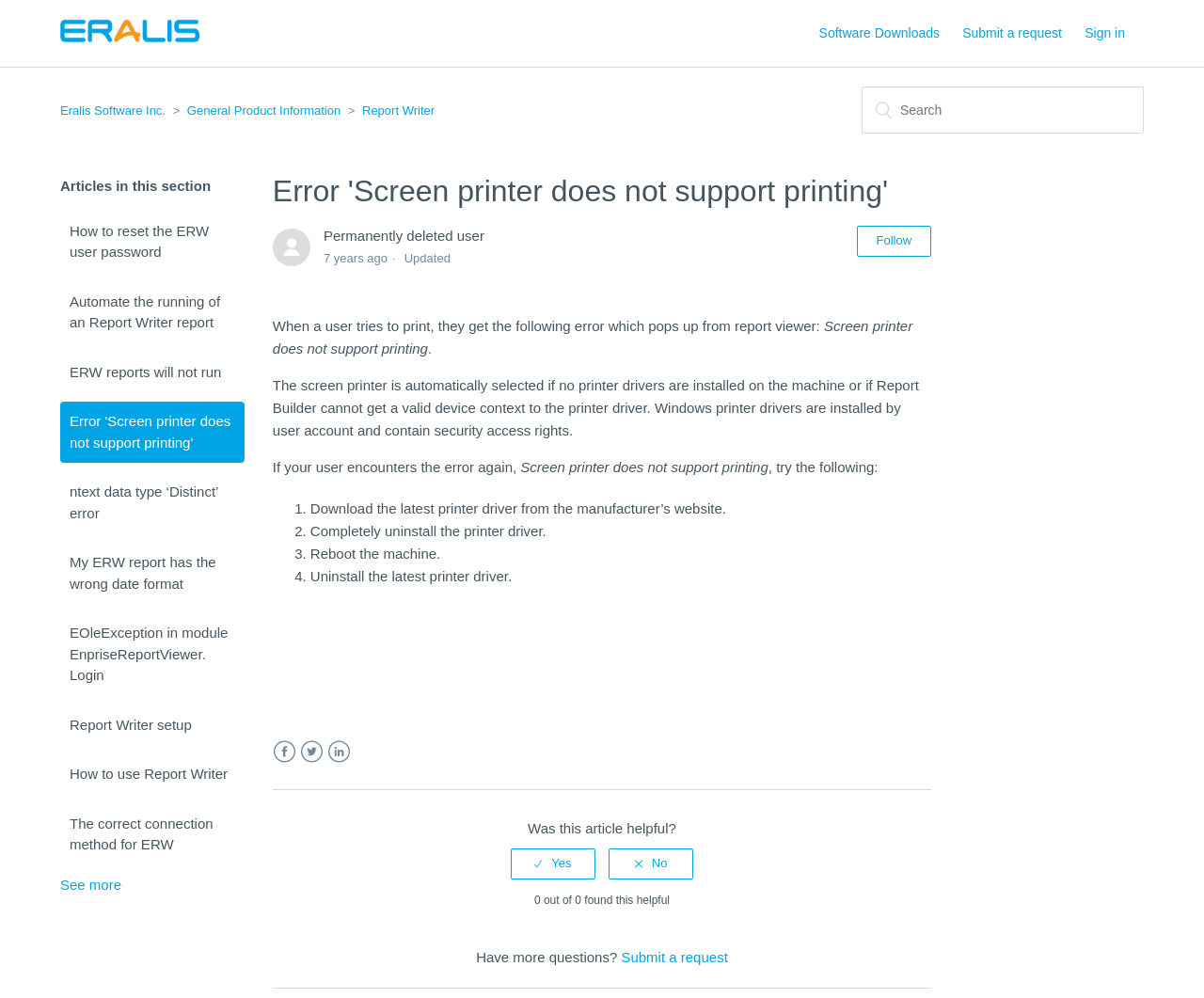Give a one-word or one-phrase response to the question:
What is the purpose of the 'Follow' button?

To follow the article or author